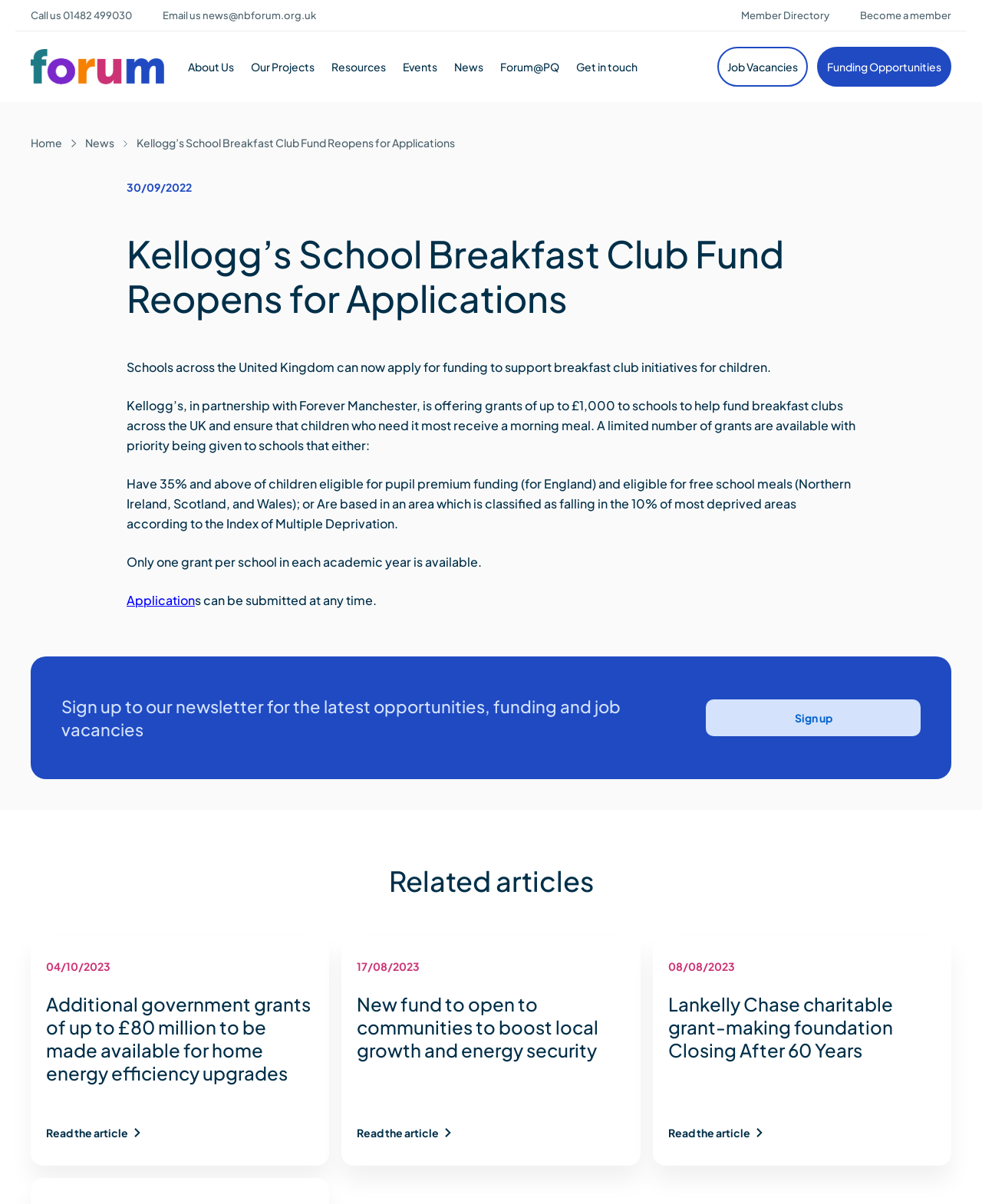Examine the screenshot and answer the question in as much detail as possible: What is the maximum grant amount offered by Kellogg’s?

According to the webpage, Kellogg’s, in partnership with Forever Manchester, is offering grants of up to £1,000 to schools to help fund breakfast clubs across the UK.